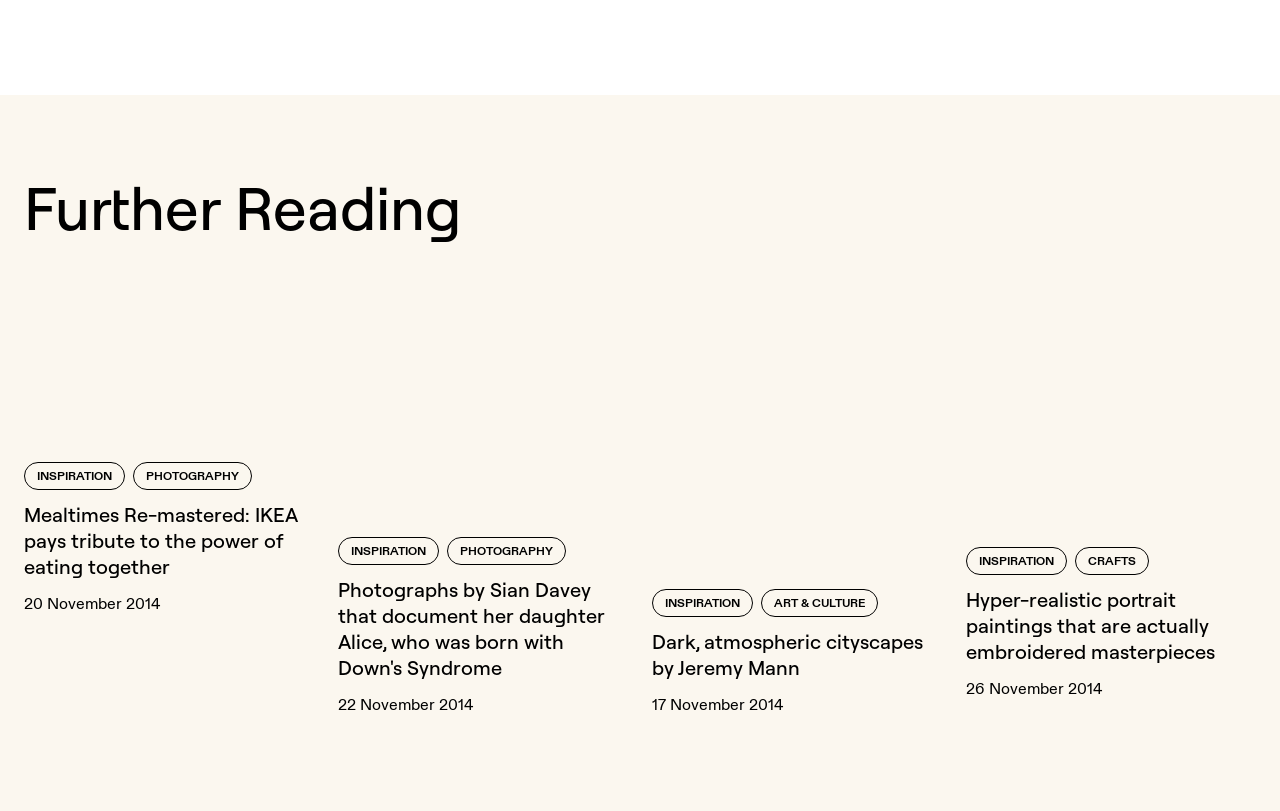Could you provide the bounding box coordinates for the portion of the screen to click to complete this instruction: "Click on 'INSPIRATION'"?

[0.019, 0.569, 0.098, 0.604]